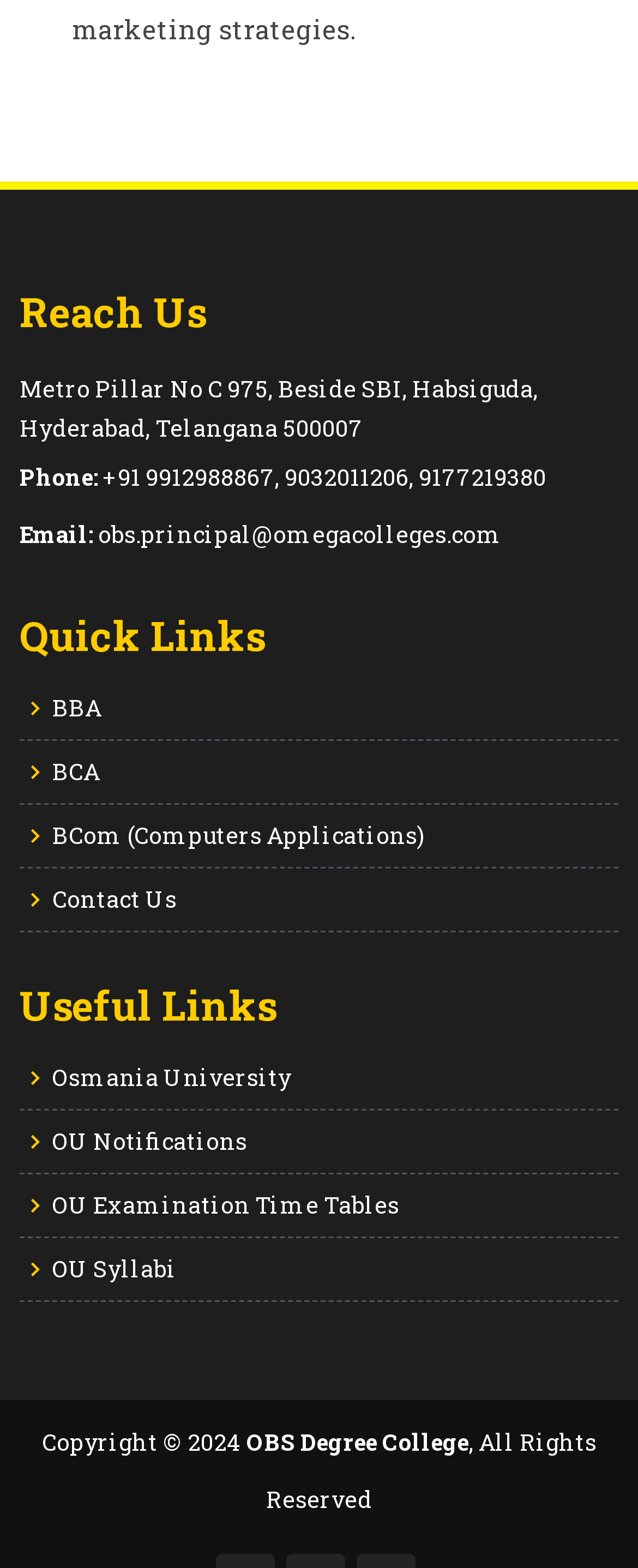Pinpoint the bounding box coordinates for the area that should be clicked to perform the following instruction: "check OU Notifications".

[0.082, 0.721, 0.387, 0.735]